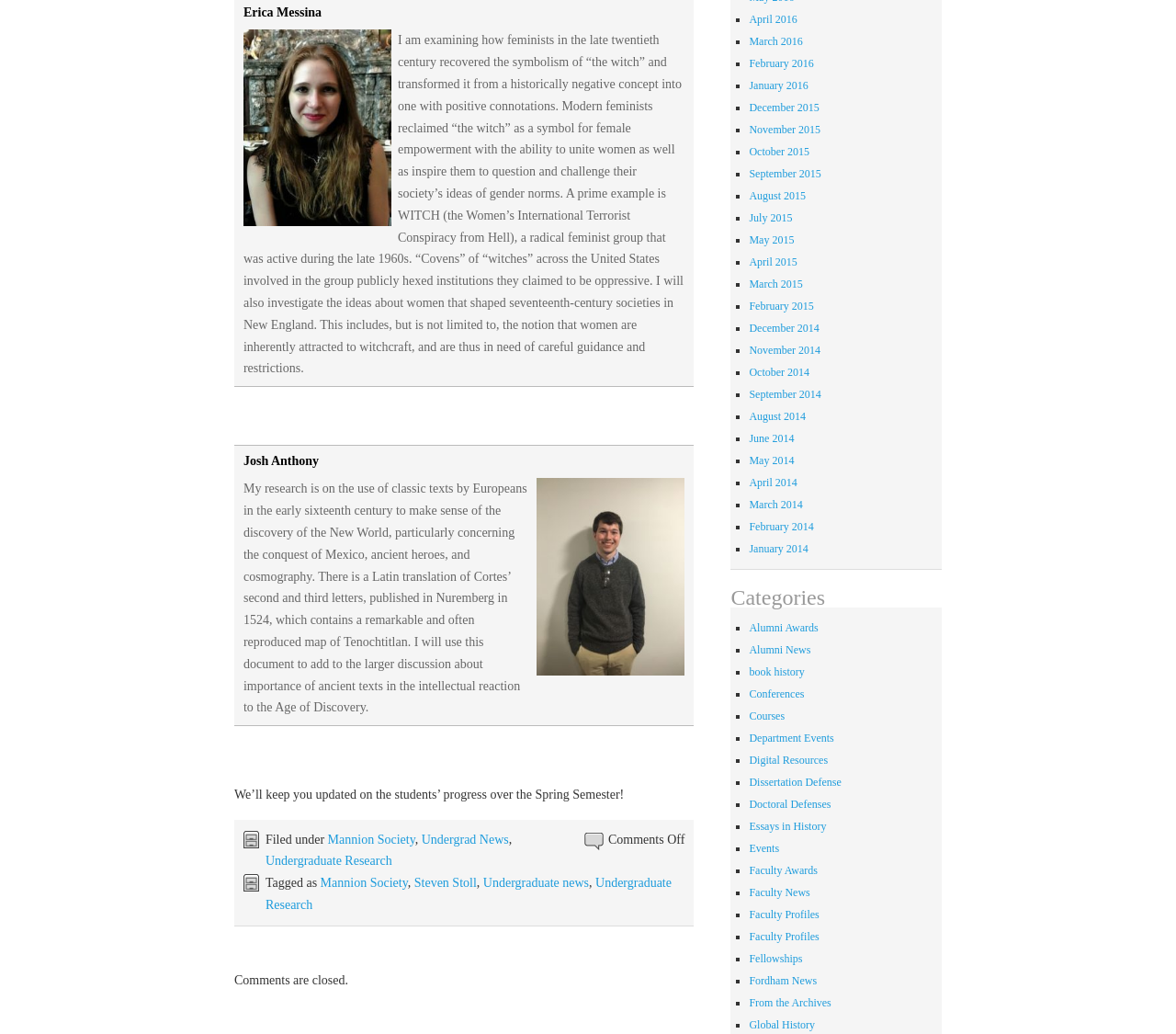Use the information in the screenshot to answer the question comprehensively: What is the name of the author of the first research?

The first research is described in the text block starting with 'I am examining how feminists in the late twentieth century recovered the symbolism of “the witch”...' and the author's name is mentioned at the top of this block as 'Erica Messina'.